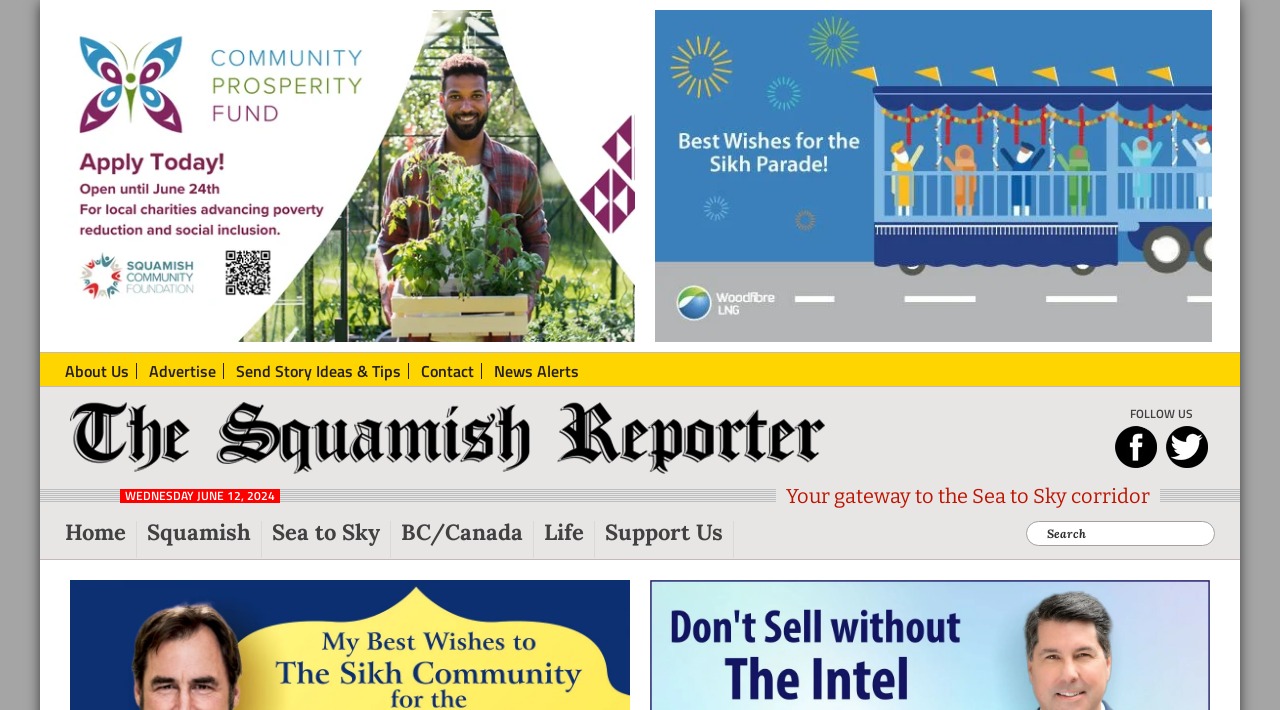Specify the bounding box coordinates of the area to click in order to follow the given instruction: "View 'Linux security training'."

None